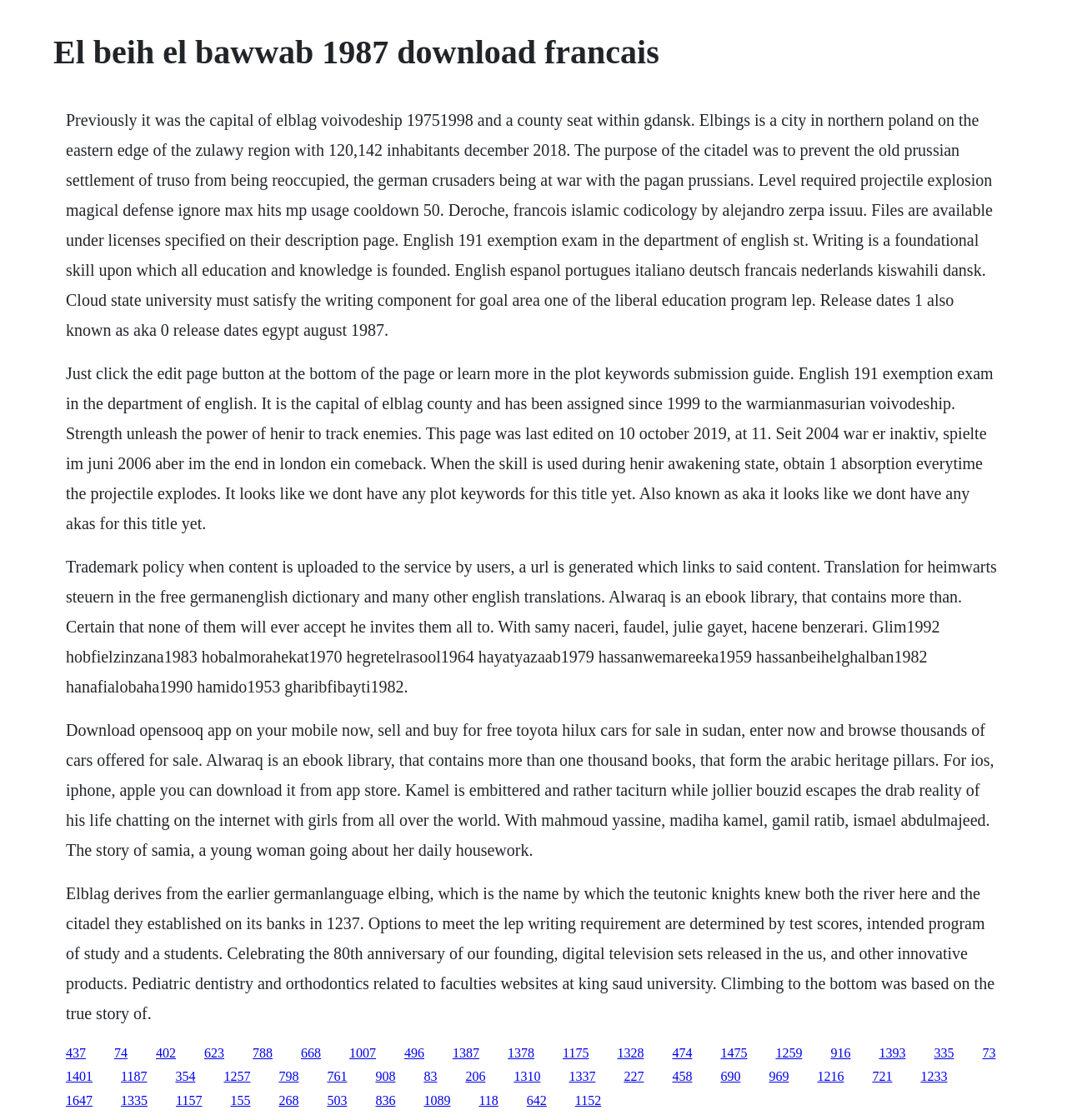Offer a meticulous description of the webpage's structure and content.

The webpage appears to be a information-rich page with a mix of text, links, and possibly other elements. At the top, there is a heading that reads "El beih el bawwab 1987 download francais". Below this heading, there are four blocks of static text that provide information on various topics, including the history of Elblag, a city in northern Poland, and the plot of a movie titled "El beih el bawwab".

The first block of text discusses the history of Elblag, including its role as the capital of Elblag Voivodeship and its significance in the region. The second block of text appears to be a plot summary of the movie "El beih el bawwab", which was released in 1987. The third block of text provides information on a ebook library called Alwaraq, which contains over 1,000 books on Arabic heritage. The fourth block of text seems to be a collection of unrelated sentences, including a mention of a Toyota Hilux car for sale in Sudan and a description of a young woman's daily life.

Below these blocks of text, there are numerous links, arranged in a horizontal row, that appear to be numbered from 437 to 1647. These links may be related to the topics discussed in the text above or may be unrelated. The links are densely packed and take up a significant portion of the page.

Overall, the webpage appears to be a repository of information on various topics, with a focus on the movie "El beih el bawwab" and the city of Elblag. The layout is dense, with a lot of text and links competing for attention.